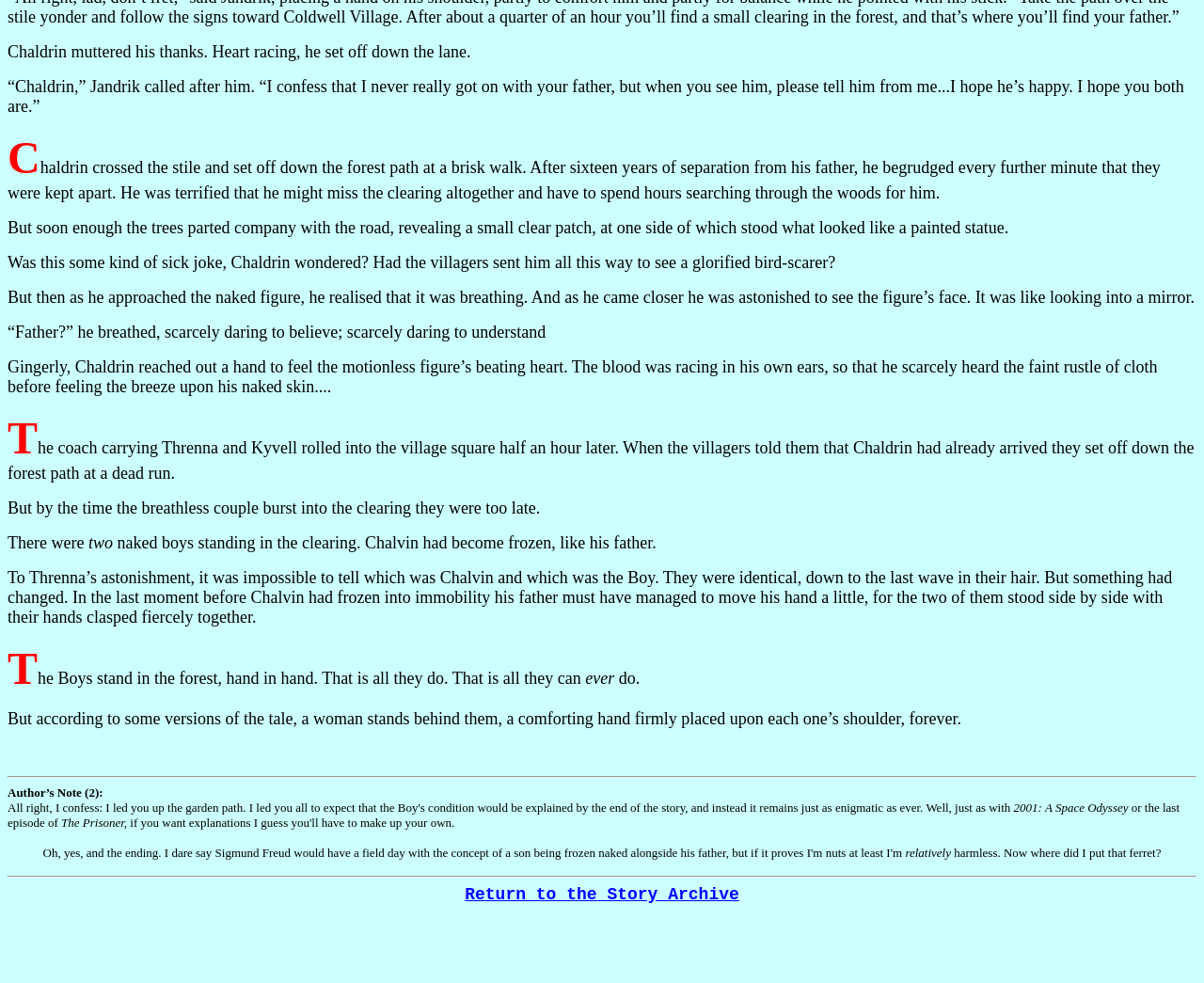Please answer the following question using a single word or phrase: 
Where can the reader go after finishing the story?

Return to the Story Archive